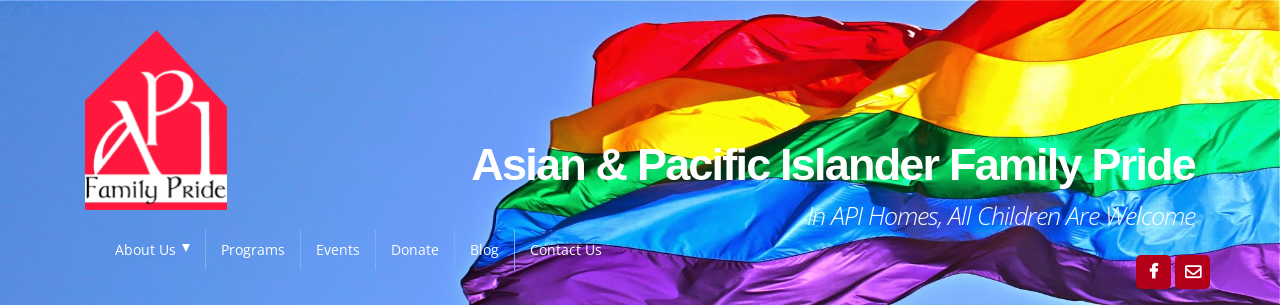What is the acronym of the organization's logo? Examine the screenshot and reply using just one word or a brief phrase.

API